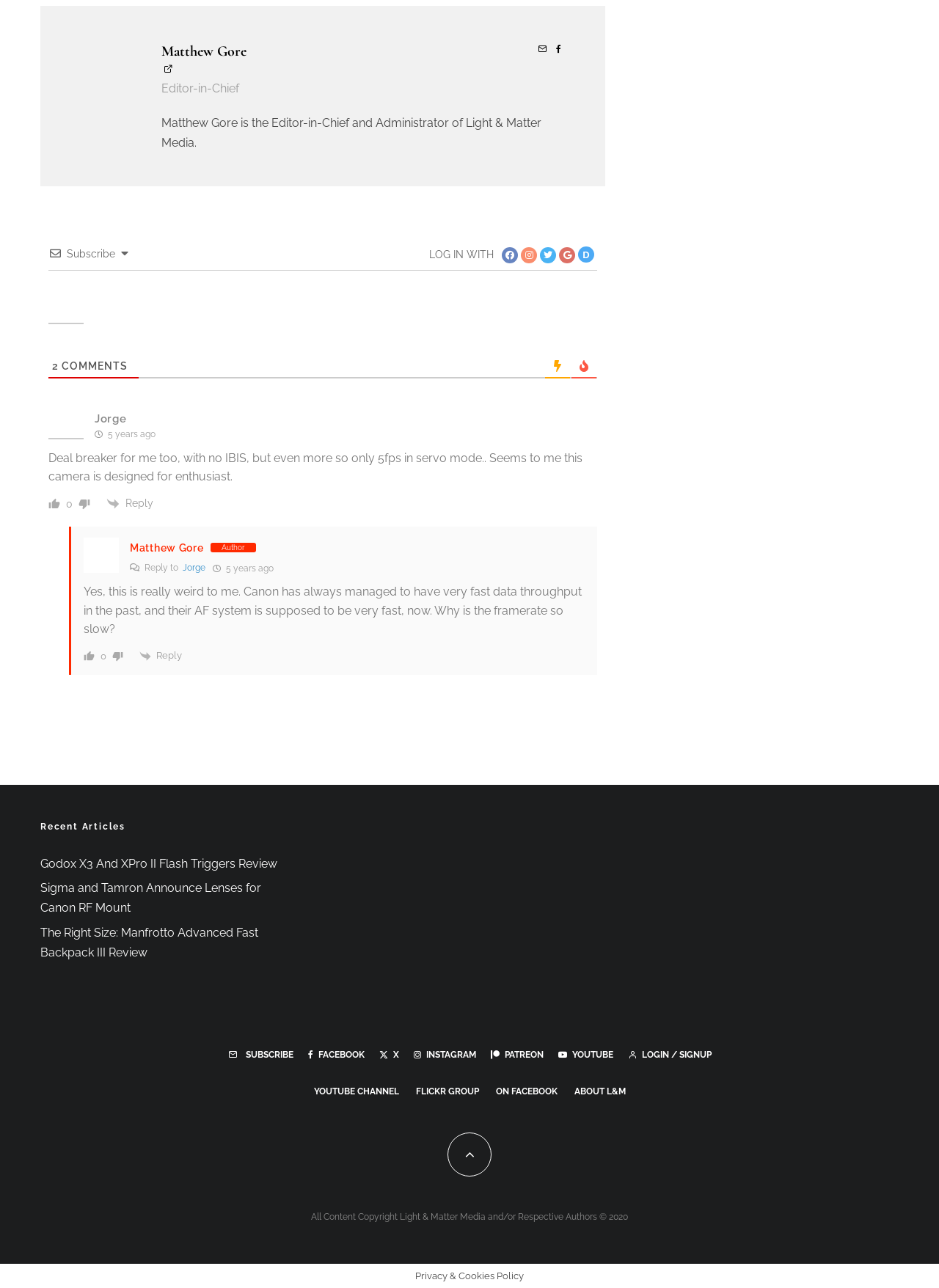Determine the bounding box coordinates for the area that should be clicked to carry out the following instruction: "Reply to a comment".

[0.134, 0.386, 0.163, 0.395]